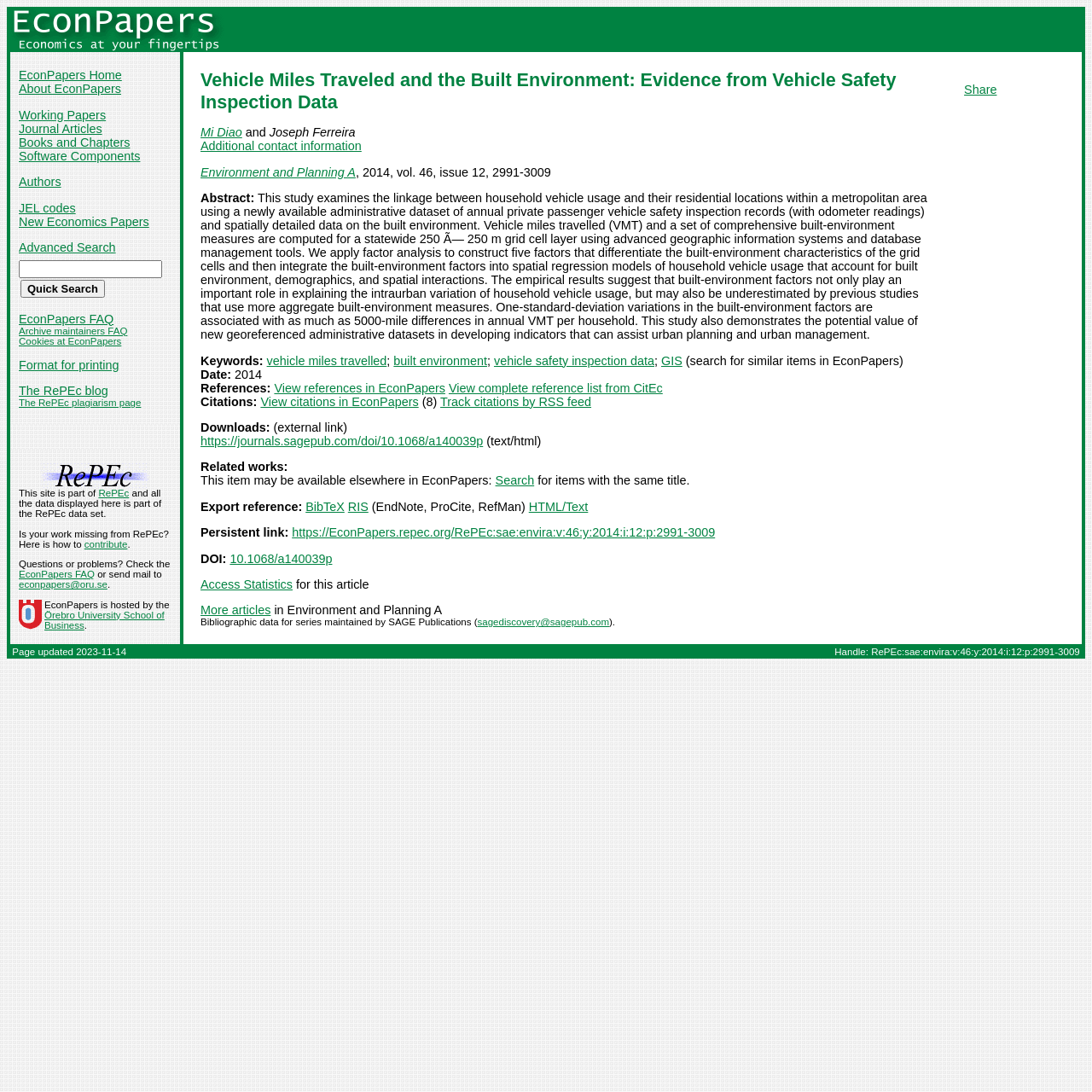Locate and generate the text content of the webpage's heading.

Vehicle Miles Traveled and the Built Environment: Evidence from Vehicle Safety Inspection Data